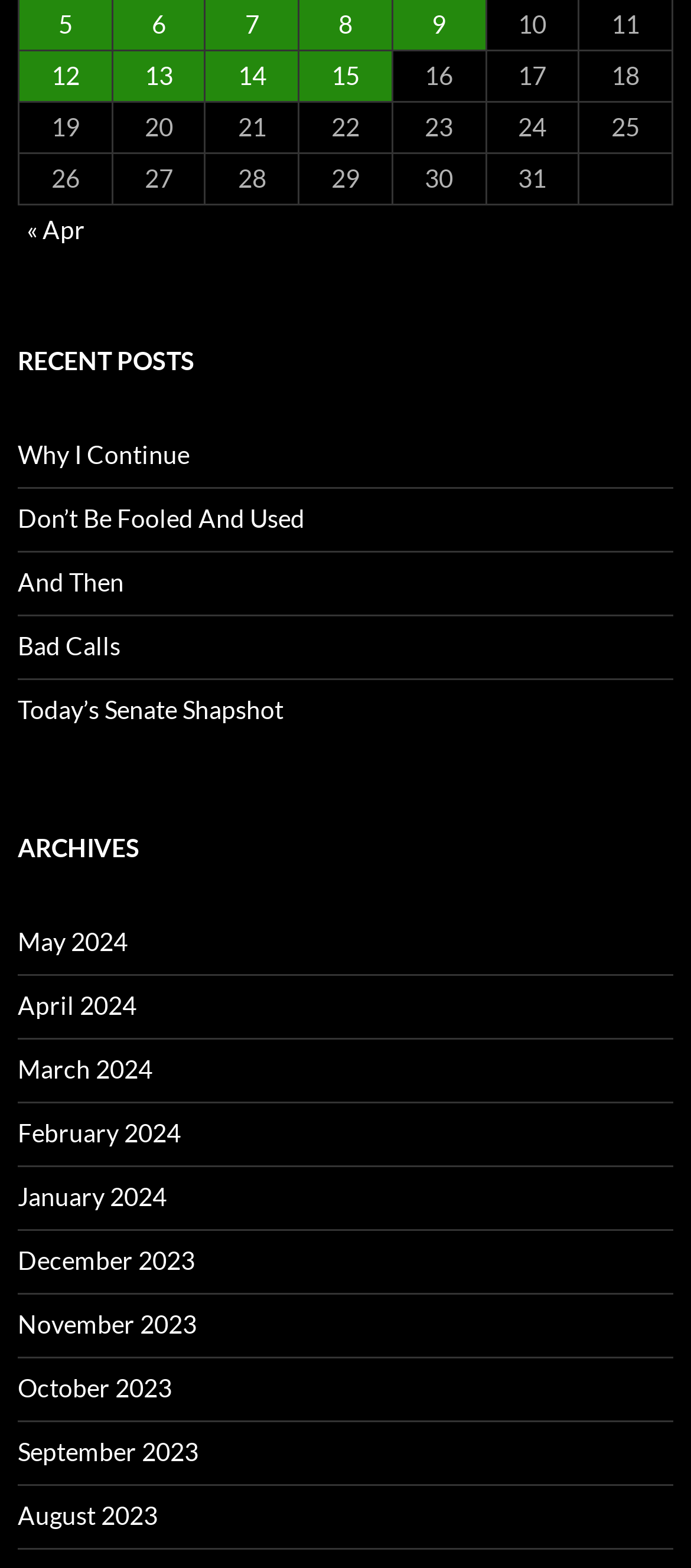Please locate the bounding box coordinates of the region I need to click to follow this instruction: "View 'May 2024' archives".

[0.026, 0.591, 0.185, 0.61]